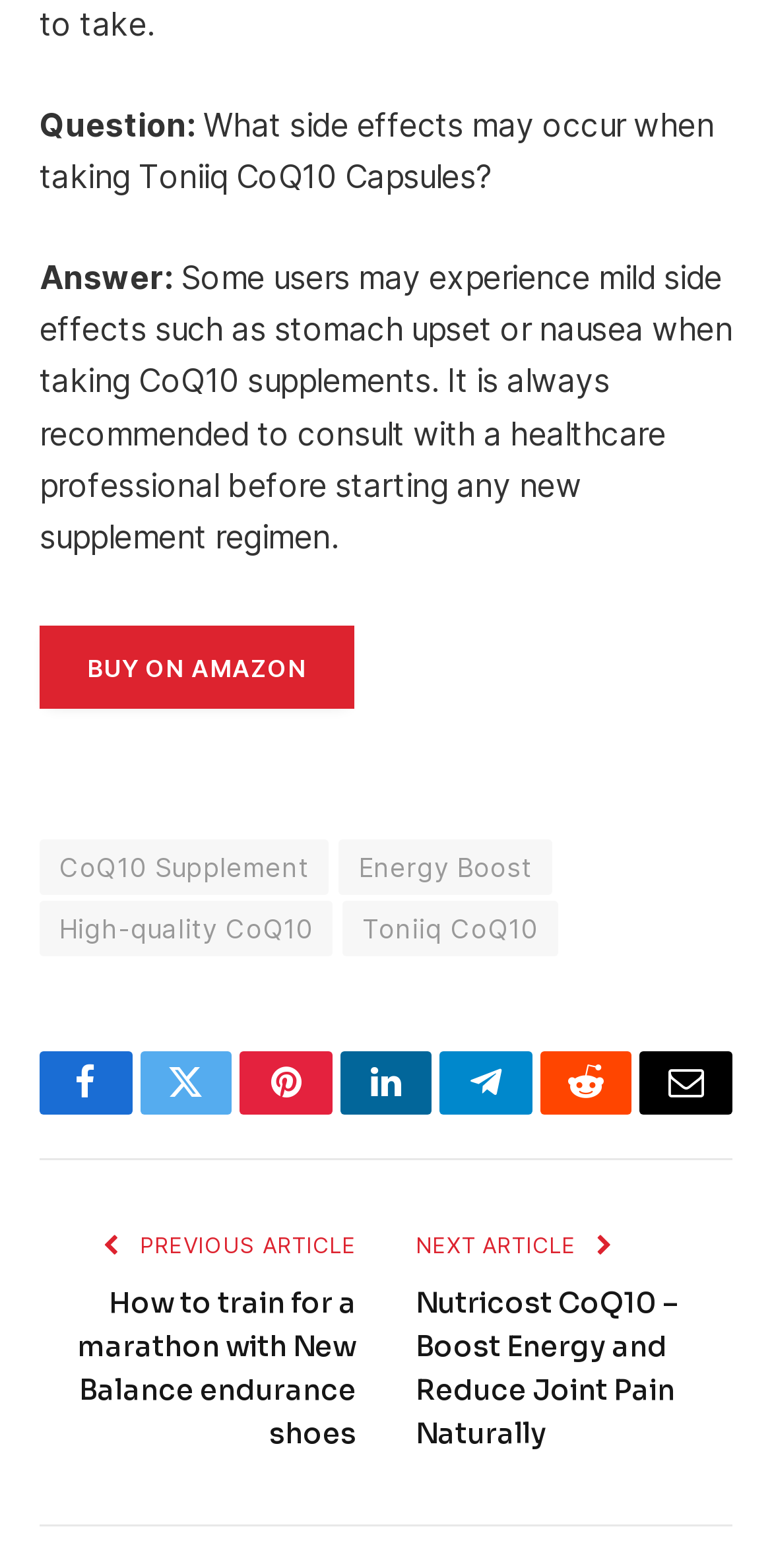Identify the coordinates of the bounding box for the element that must be clicked to accomplish the instruction: "Read the previous article".

[0.173, 0.785, 0.462, 0.803]